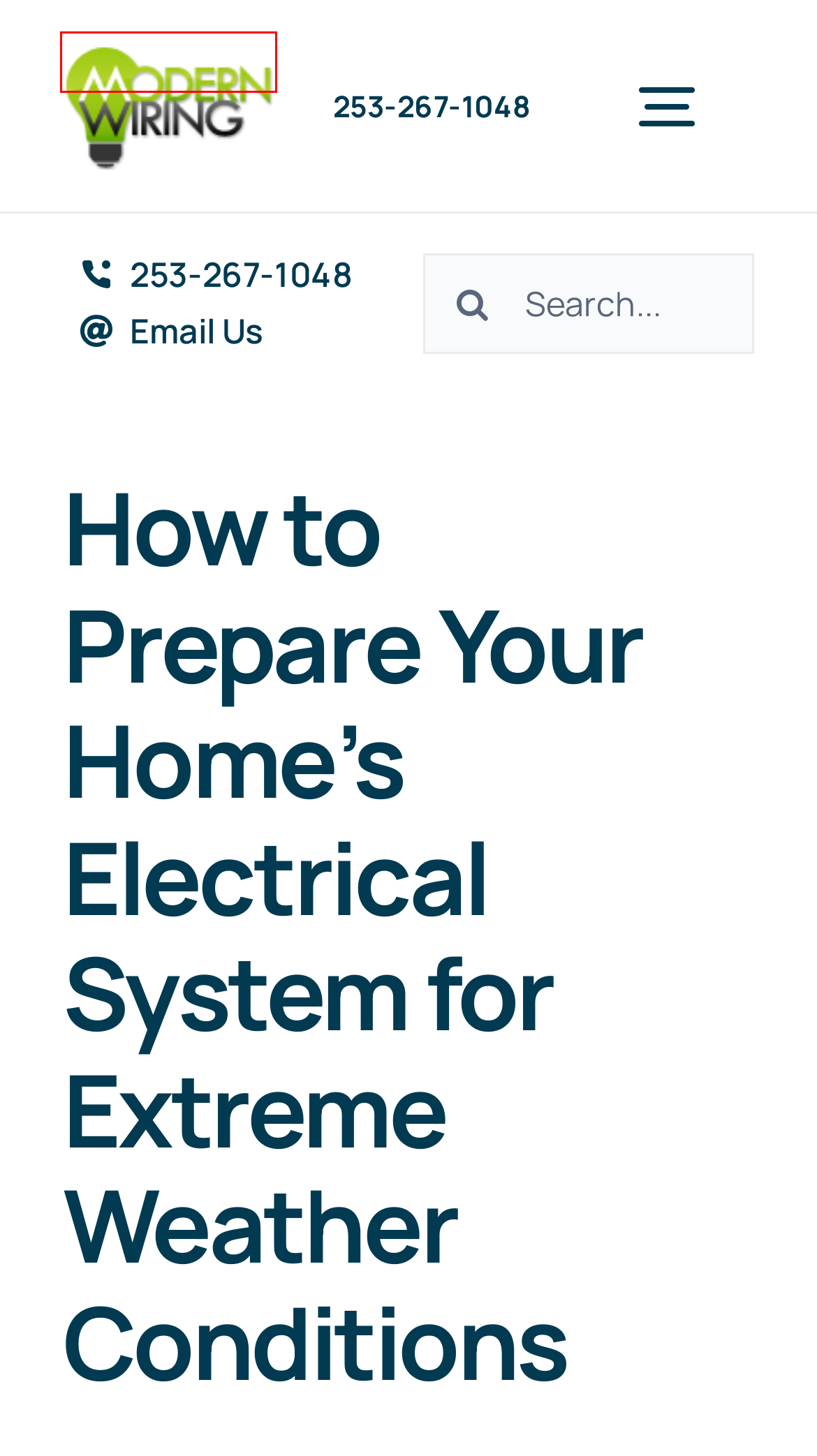Look at the given screenshot of a webpage with a red rectangle bounding box around a UI element. Pick the description that best matches the new webpage after clicking the element highlighted. The descriptions are:
A. Back Up Generator Installation & Repair - Modern Wiring
B. Top Surge Protection Installation Services - Modern Wiring
C. The BEST Electrical Company in Puyallup, WA - Modern Wiring
D. Sitemap - Electrical Contractor Puyallup, WA
E. Contact Our Electrical Contractor Puyallup, WA - Modern Wiring
F. Ceiling Fan Installation Services in Puyallup - Modern Wiring
G. Free Consultation - Electrical Contractor Puyallup, WA
H. Residential Electrician Services In Puyallup - Modern Wiring

C